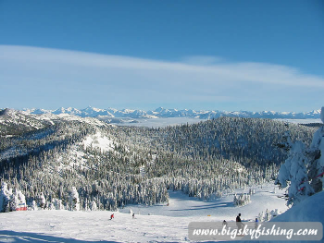Detail everything you observe in the image.

The image captures a breathtaking winter landscape from the summit of Whitefish Mountain, showcasing an expansive view of the snow-covered terrain. The foreground features a gently sloping ski trail that winds down, flanked by towering trees blanketed in fresh snow. In the background, a panoramic vista reveals distant mountain ranges shimmering under a clear blue sky, with peaks standing majestically against the horizon. Skiers can be seen enjoying the pristine slopes, highlighting the mountain's appeal for both expert and intermediate levels. The scene communicates a perfect day for skiing, combining excellent conditions with stunning natural beauty, characteristic of the northern section of Whitefish Mountain and its reputation for great skiing experiences.